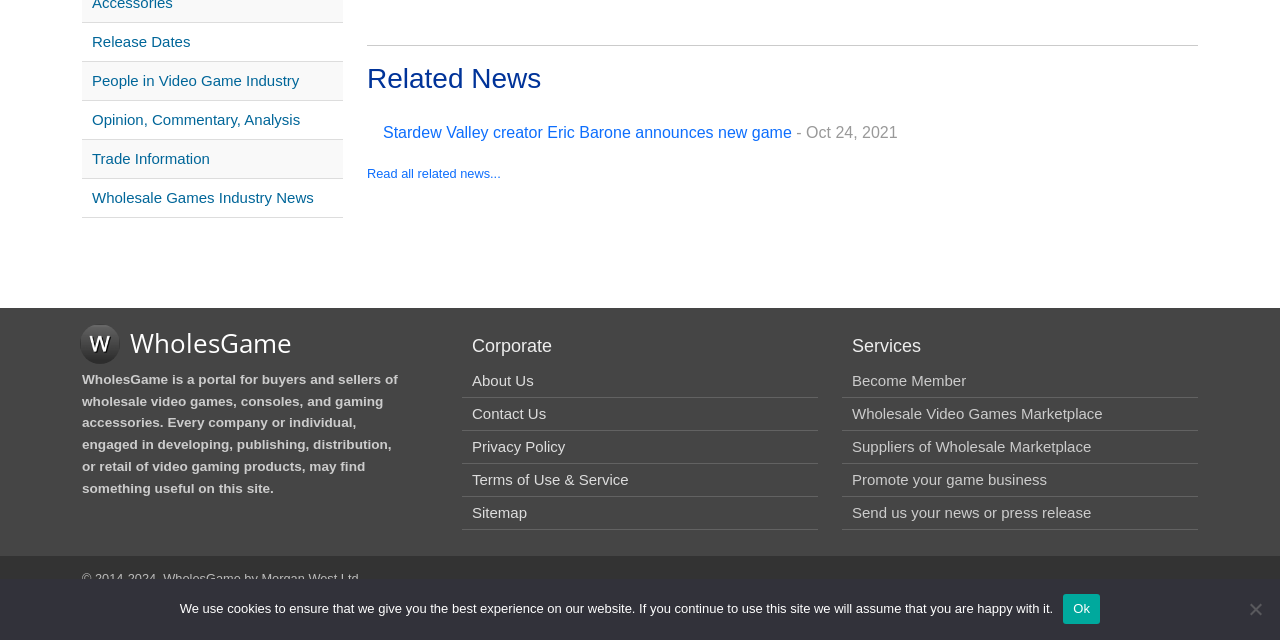Given the element description End of an Ear, predict the bounding box coordinates for the UI element in the webpage screenshot. The format should be (top-left x, top-left y, bottom-right x, bottom-right y), and the values should be between 0 and 1.

None